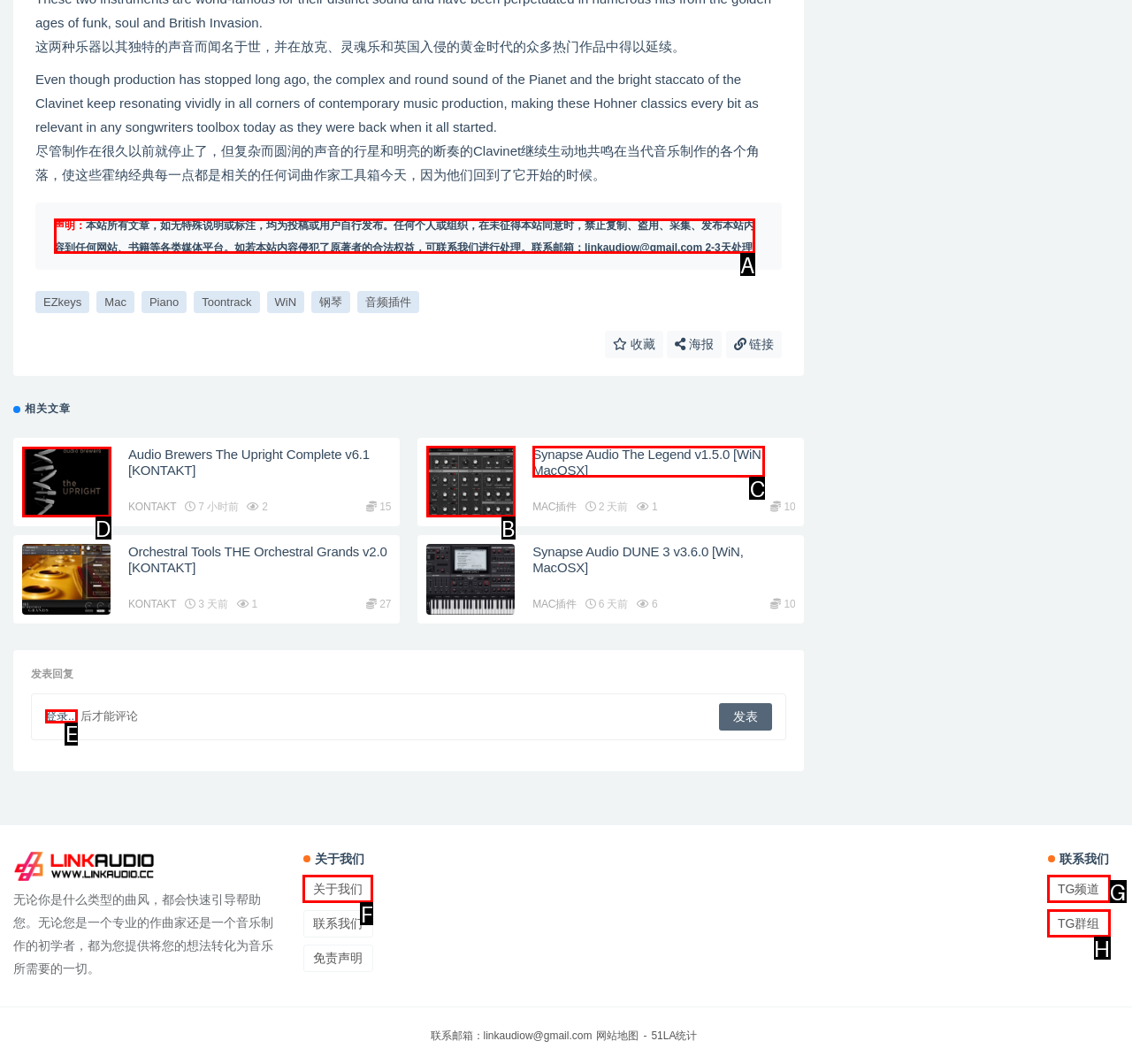Identify the correct HTML element to click to accomplish this task: Zoom in the map
Respond with the letter corresponding to the correct choice.

None